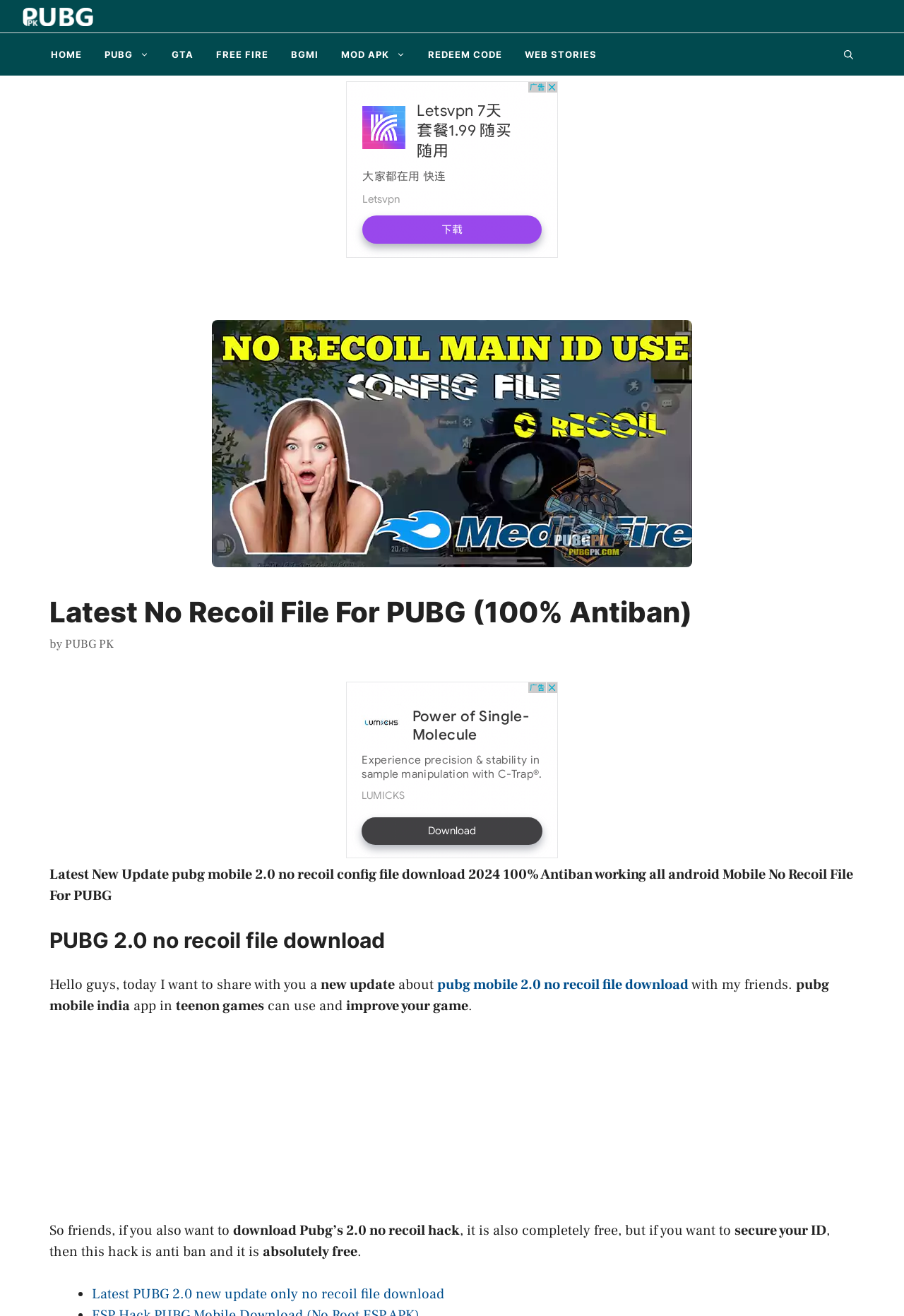Using the image as a reference, answer the following question in as much detail as possible:
What is the benefit of using the no recoil file?

Based on the webpage content, I can infer that the benefit of using the no recoil file is to improve game performance, as it is mentioned in the text content that it can 'improve your game'.